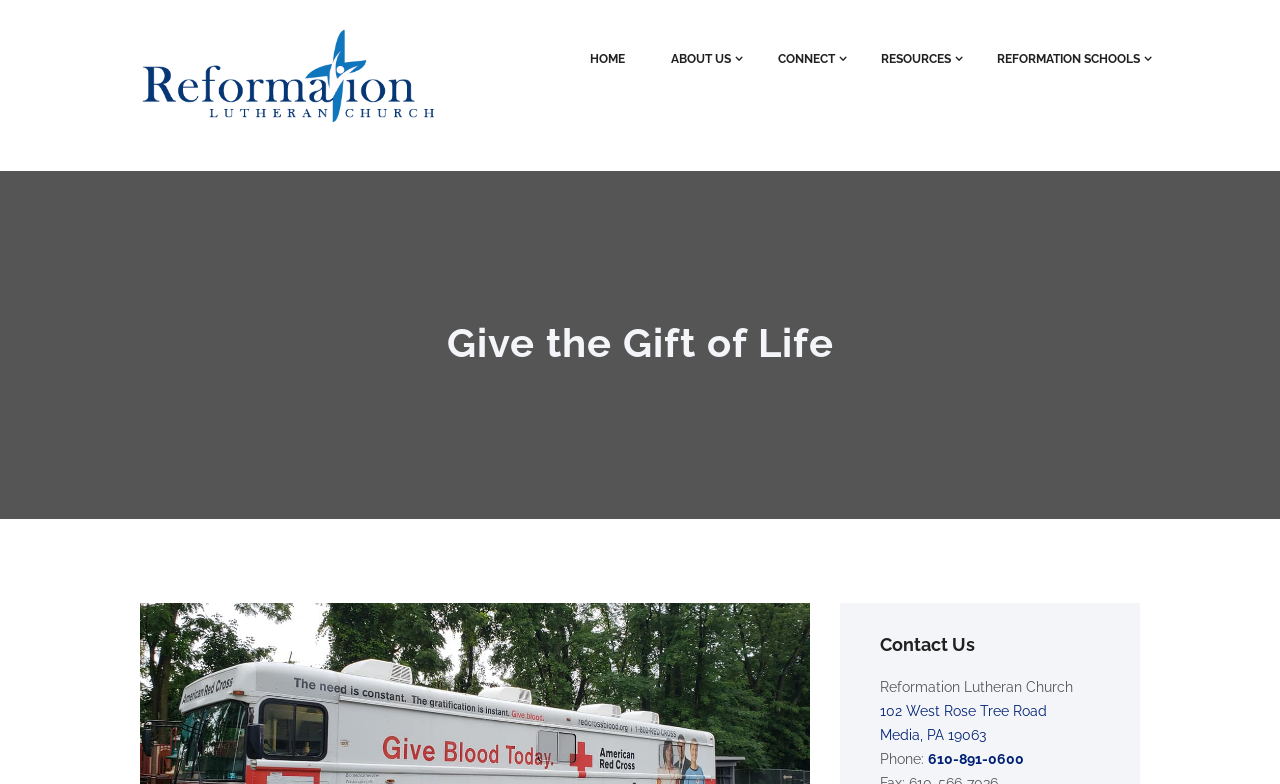Find the bounding box coordinates of the element to click in order to complete this instruction: "Click the HOME link". The bounding box coordinates must be four float numbers between 0 and 1, denoted as [left, top, right, bottom].

[0.461, 0.05, 0.488, 0.1]